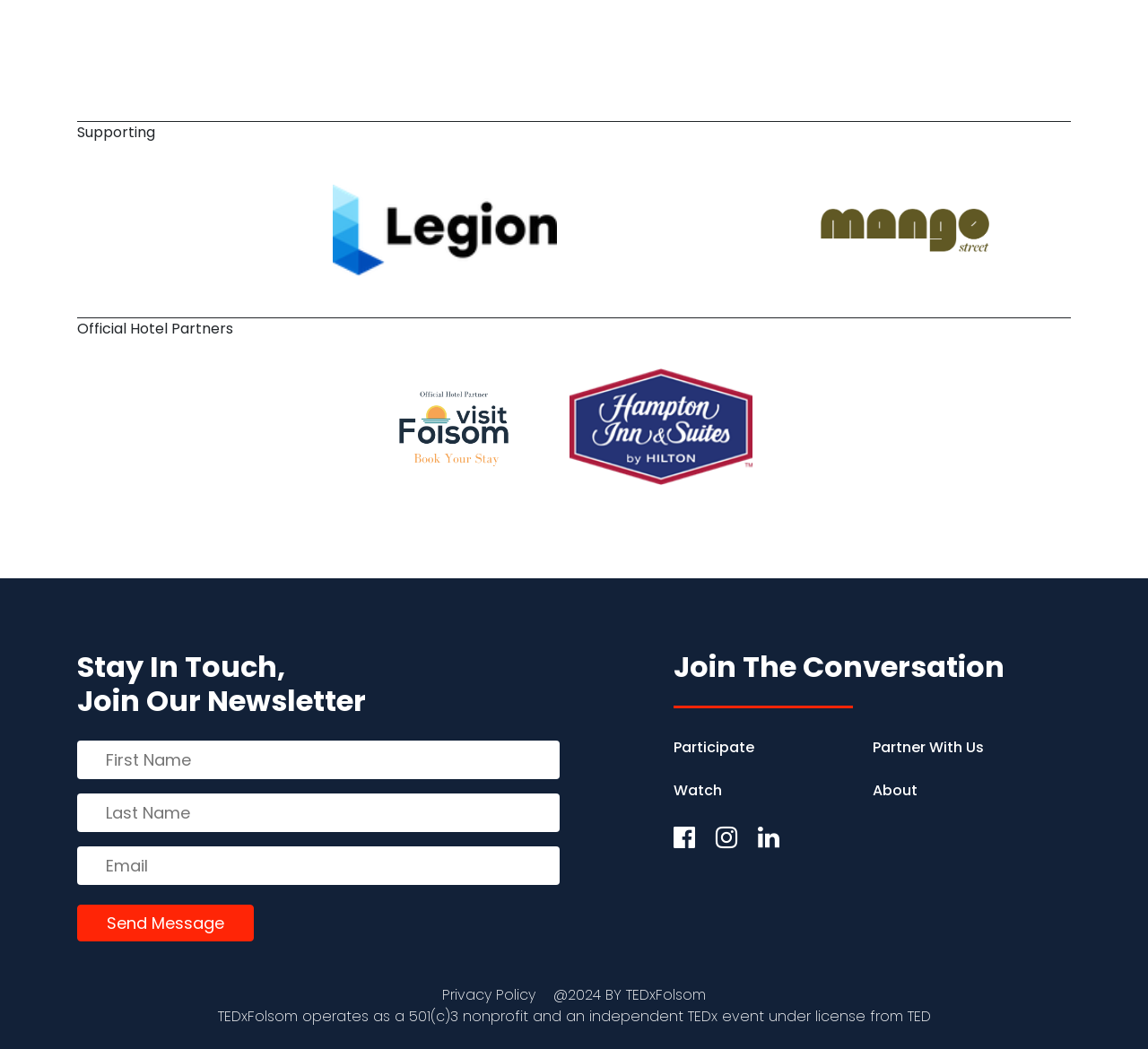What is the required information to join the newsletter?
Refer to the image and provide a thorough answer to the question.

To join the newsletter, the required information includes the first and last name, as indicated by the 'Name *' group, and an email address, as indicated by the 'Email *' textbox. This information is necessary to complete the newsletter subscription process.